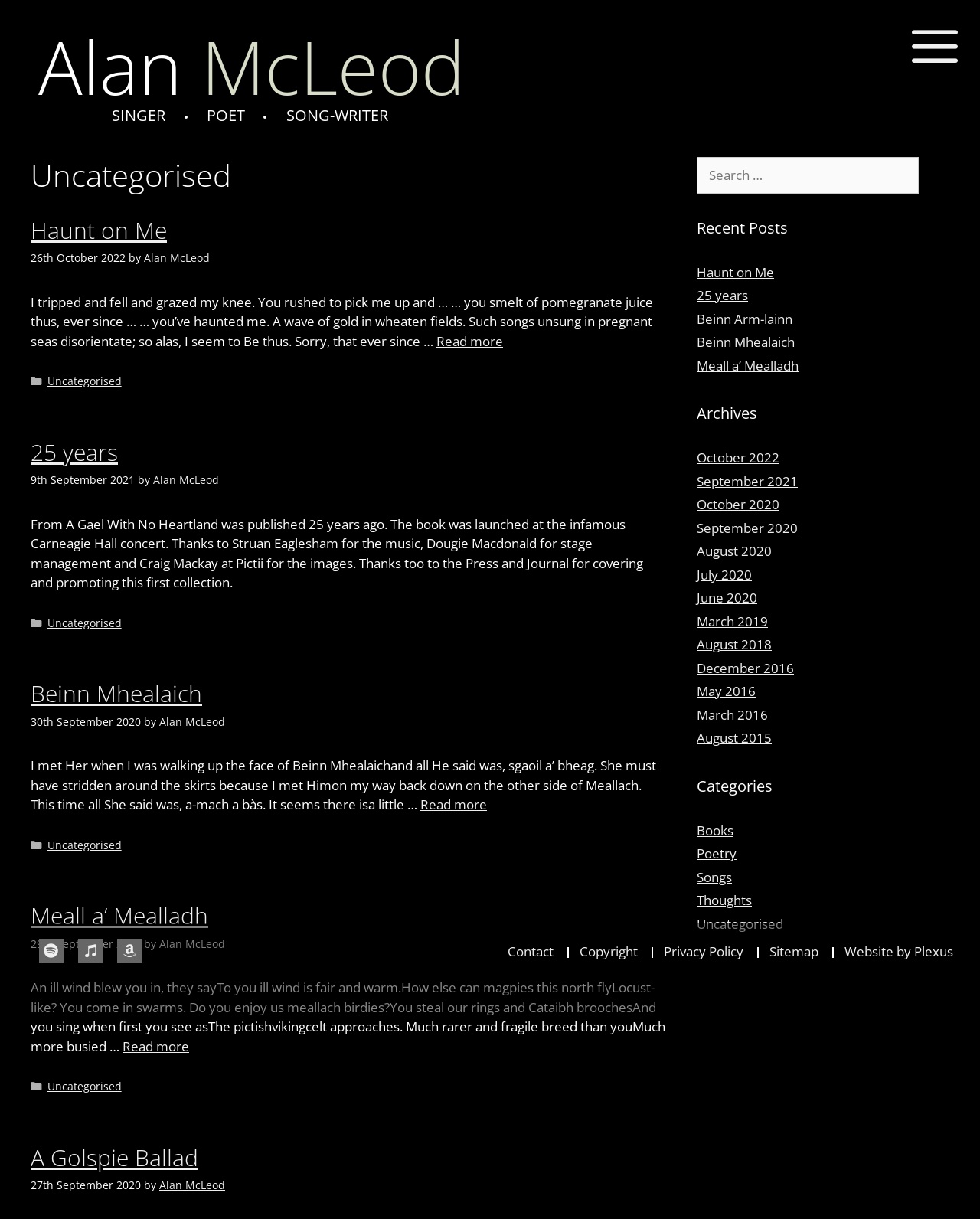Use a single word or phrase to respond to the question:
What is the title of the second article?

25 years